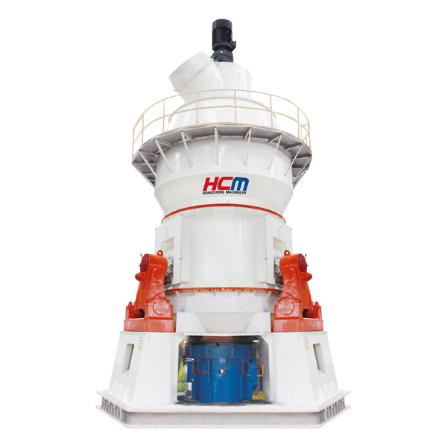What is the color scheme of the mill?
Based on the image, answer the question with as much detail as possible.

The caption explicitly states that the mill features a 'robust structure with a white and orange color scheme', which provides a clear answer to this question.